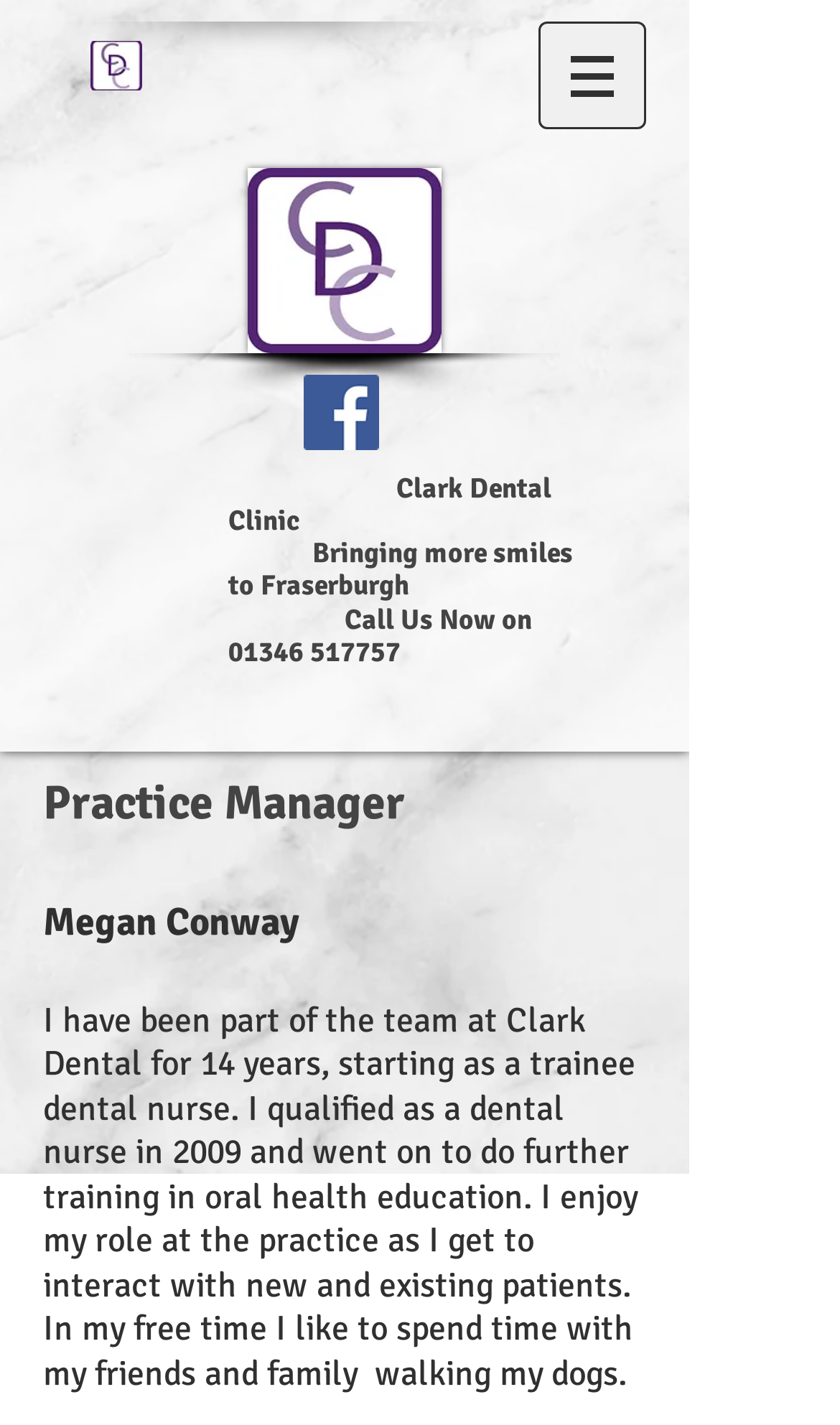Provide a brief response in the form of a single word or phrase:
What is the name of the practice manager?

Megan Conway